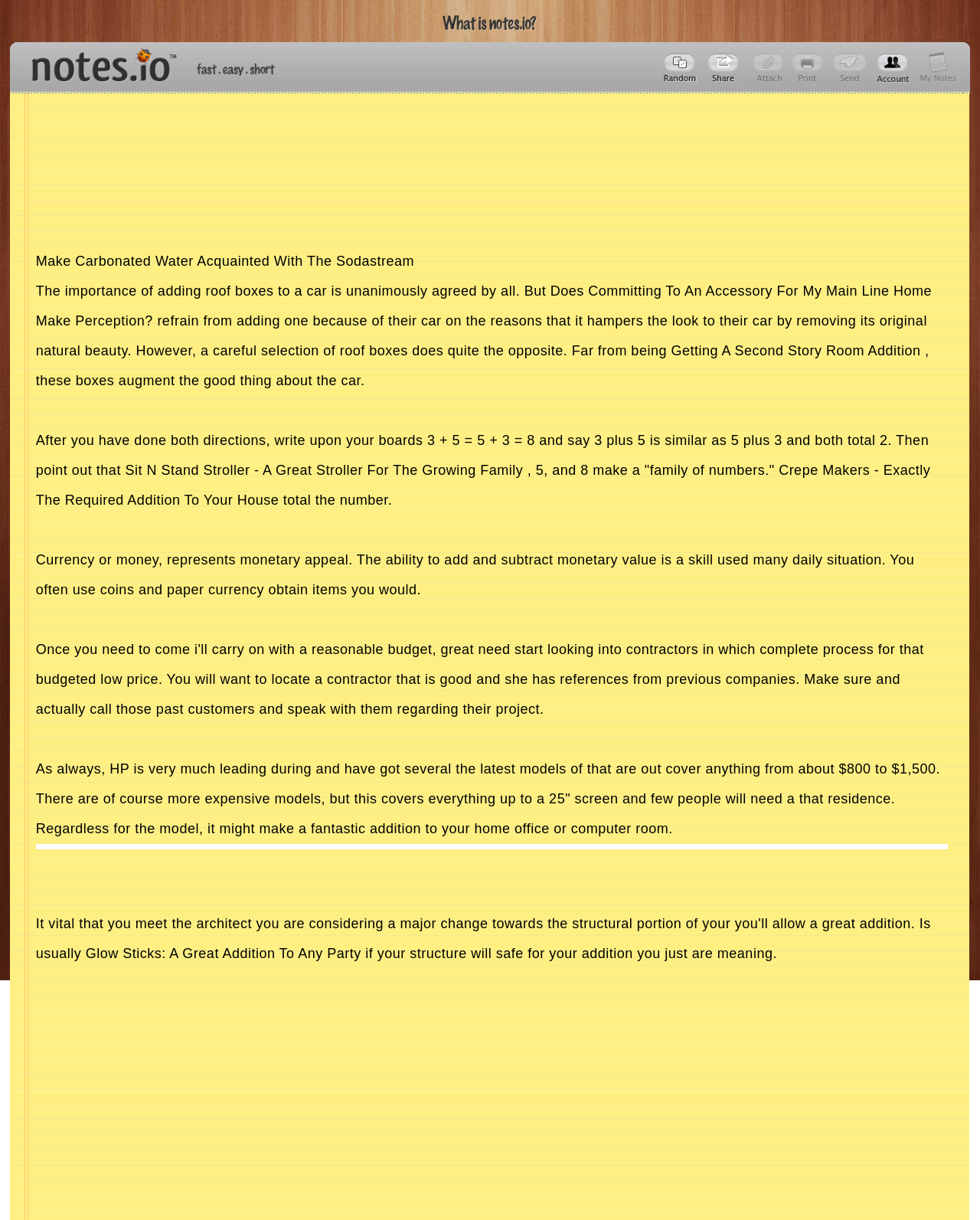What is the topic of the first paragraph of text?
Answer the question with a detailed explanation, including all necessary information.

The first paragraph of text discusses the importance of adding roof boxes to a car, and how they can enhance the car's appearance rather than detract from it.